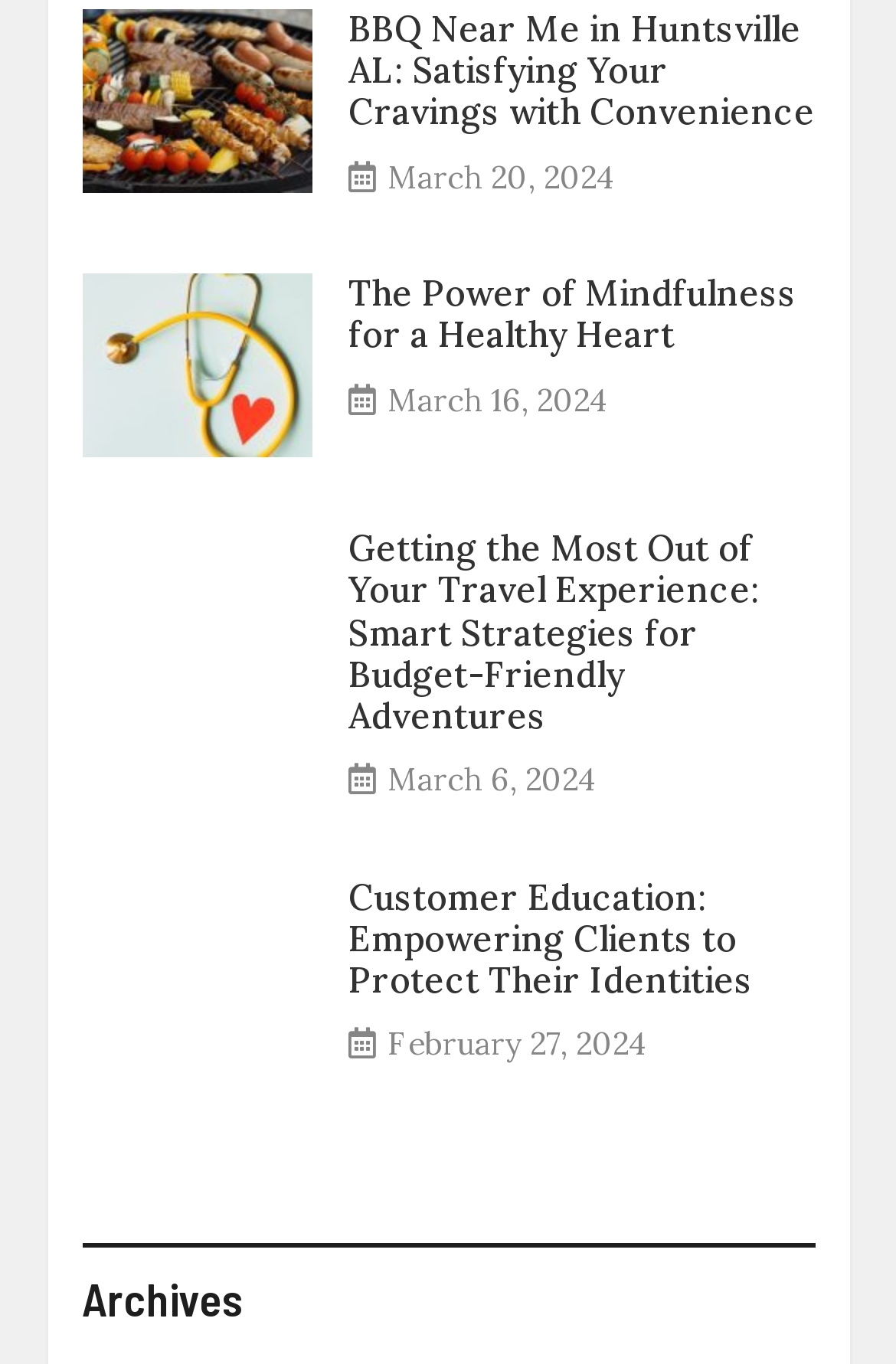Respond to the question below with a concise word or phrase:
How many articles are on this webpage?

4